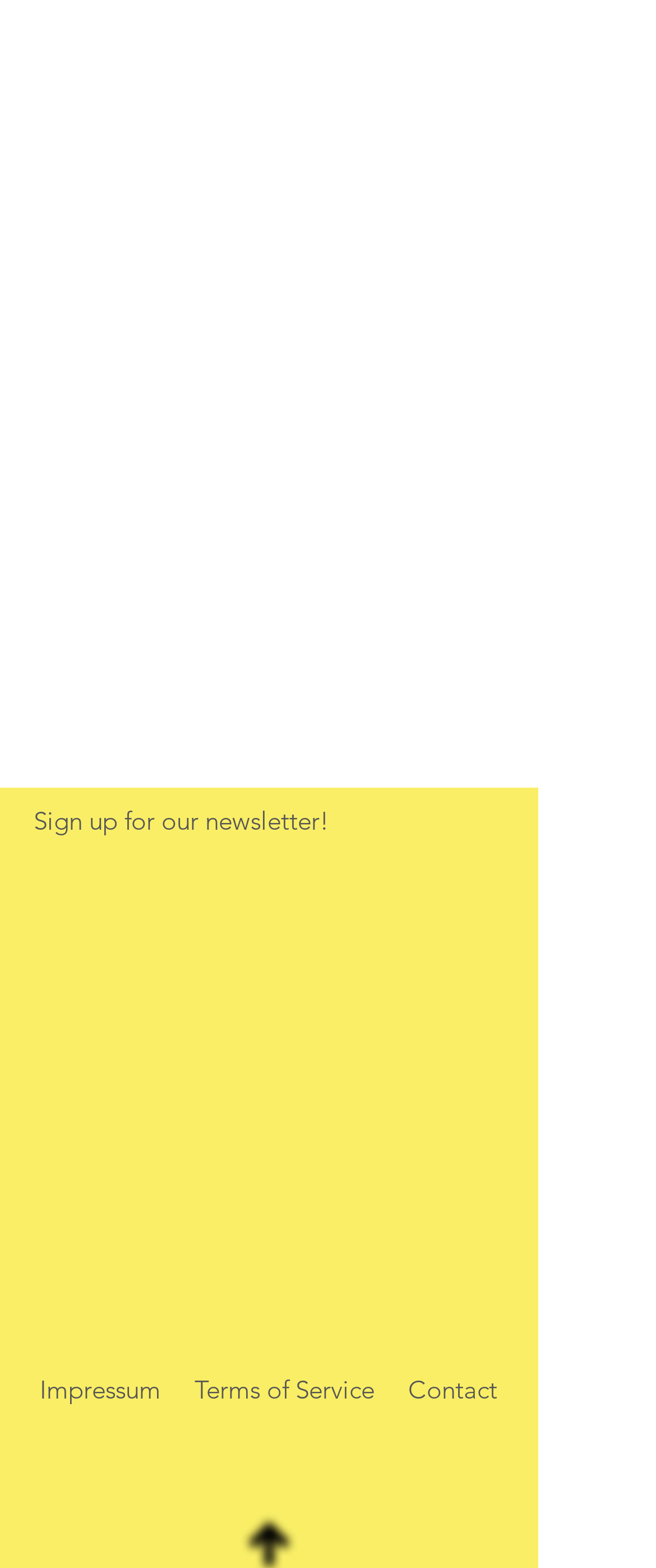Based on the element description Contact, identify the bounding box coordinates for the UI element. The coordinates should be in the format (top-left x, top-left y, bottom-right x, bottom-right y) and within the 0 to 1 range.

[0.612, 0.876, 0.758, 0.896]